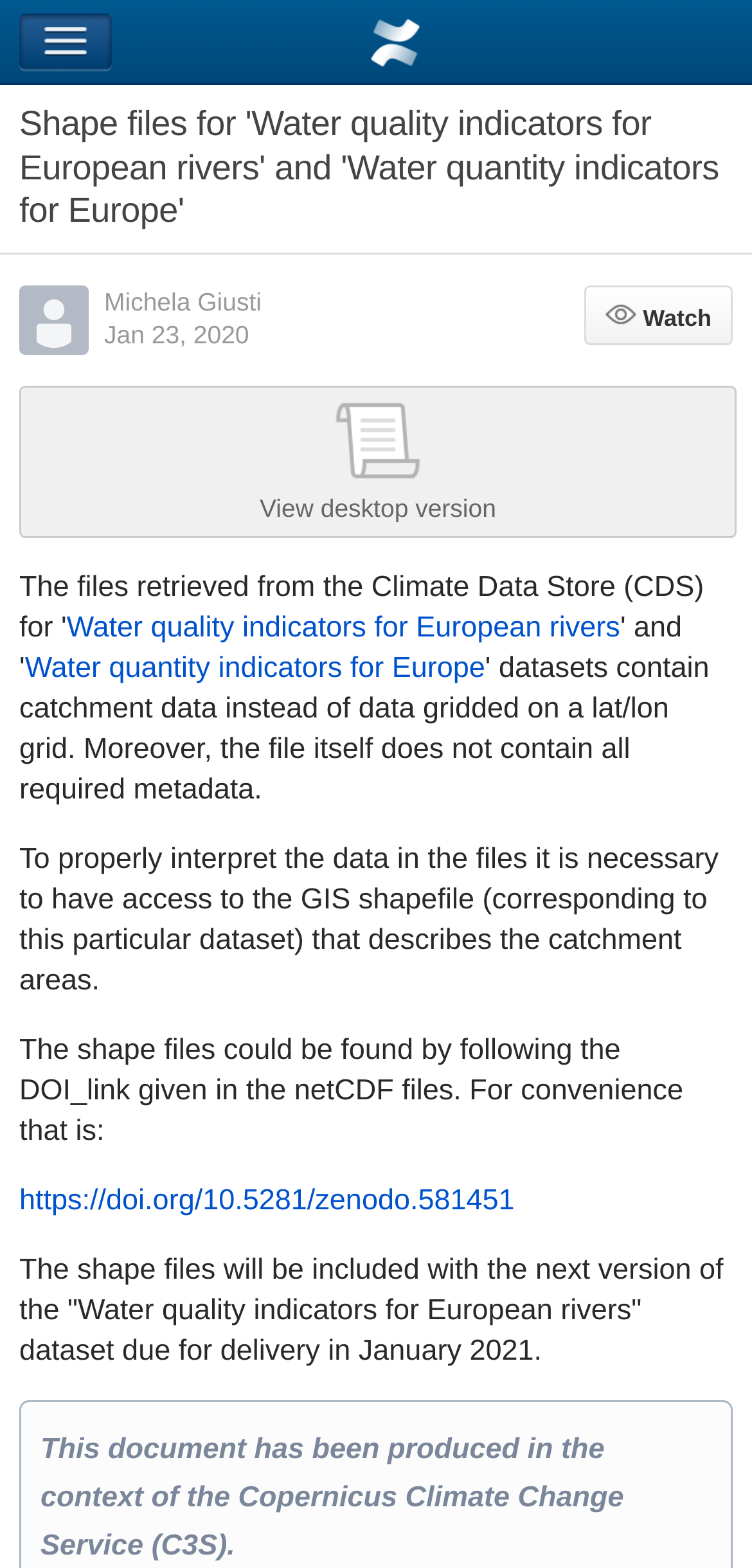Locate the bounding box coordinates of the item that should be clicked to fulfill the instruction: "View desktop version".

[0.026, 0.245, 0.979, 0.343]